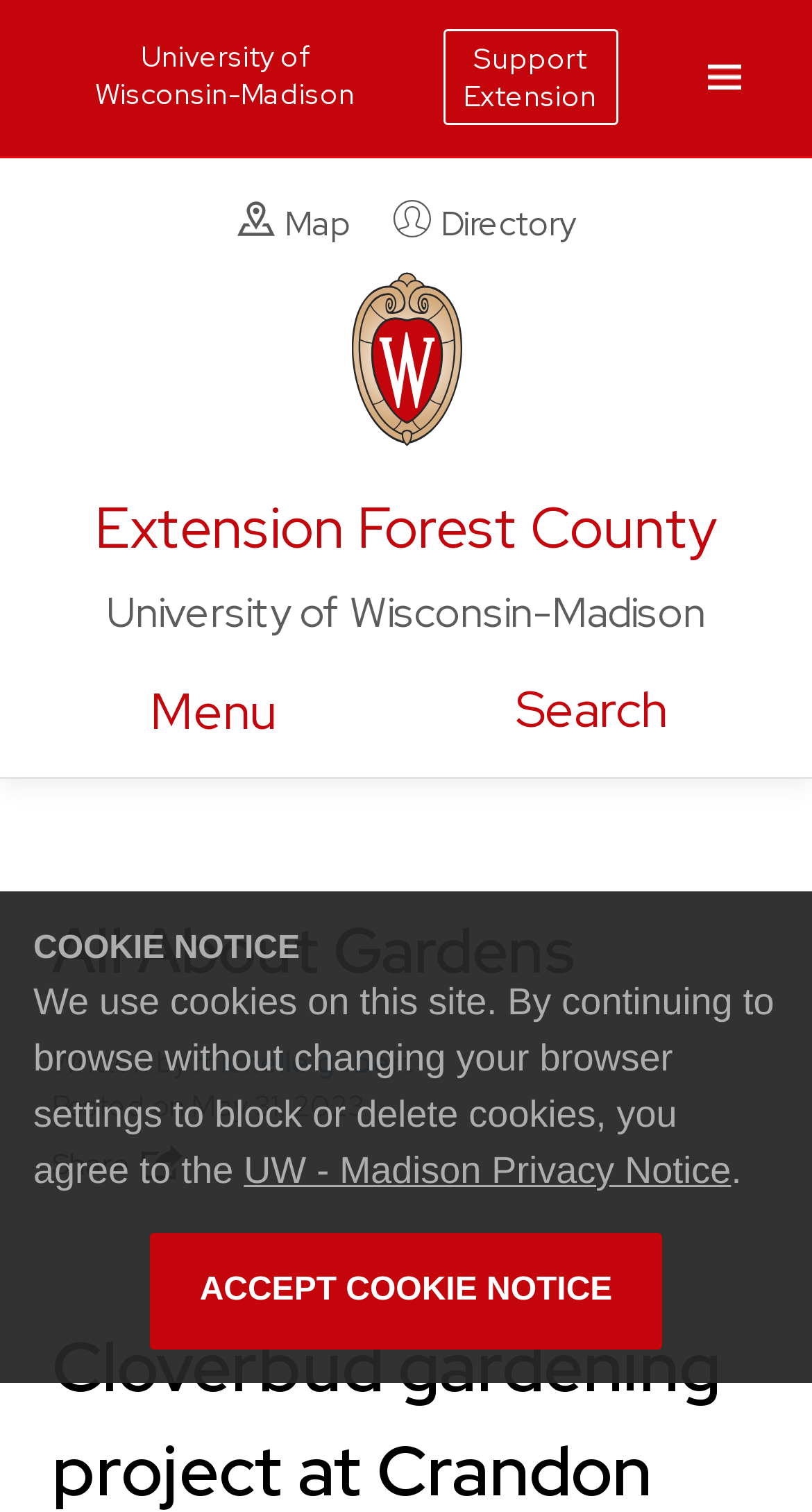Can you provide the bounding box coordinates for the element that should be clicked to implement the instruction: "Read the All About Gardens article"?

[0.064, 0.598, 0.936, 0.661]